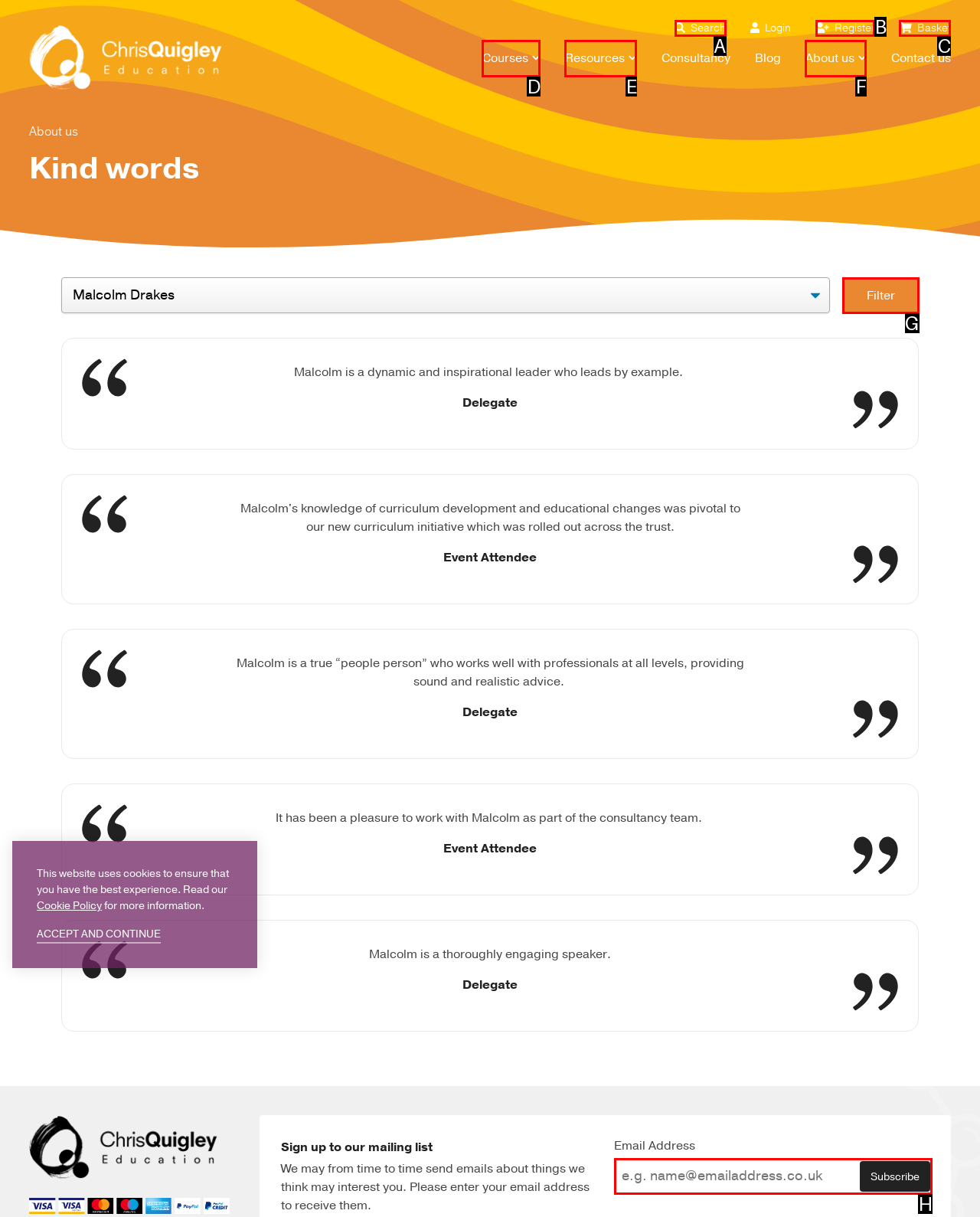Choose the letter that best represents the description: parent_node: Subscribe name="EMAIL" placeholder="e.g. name@emailaddress.co.uk". Provide the letter as your response.

H